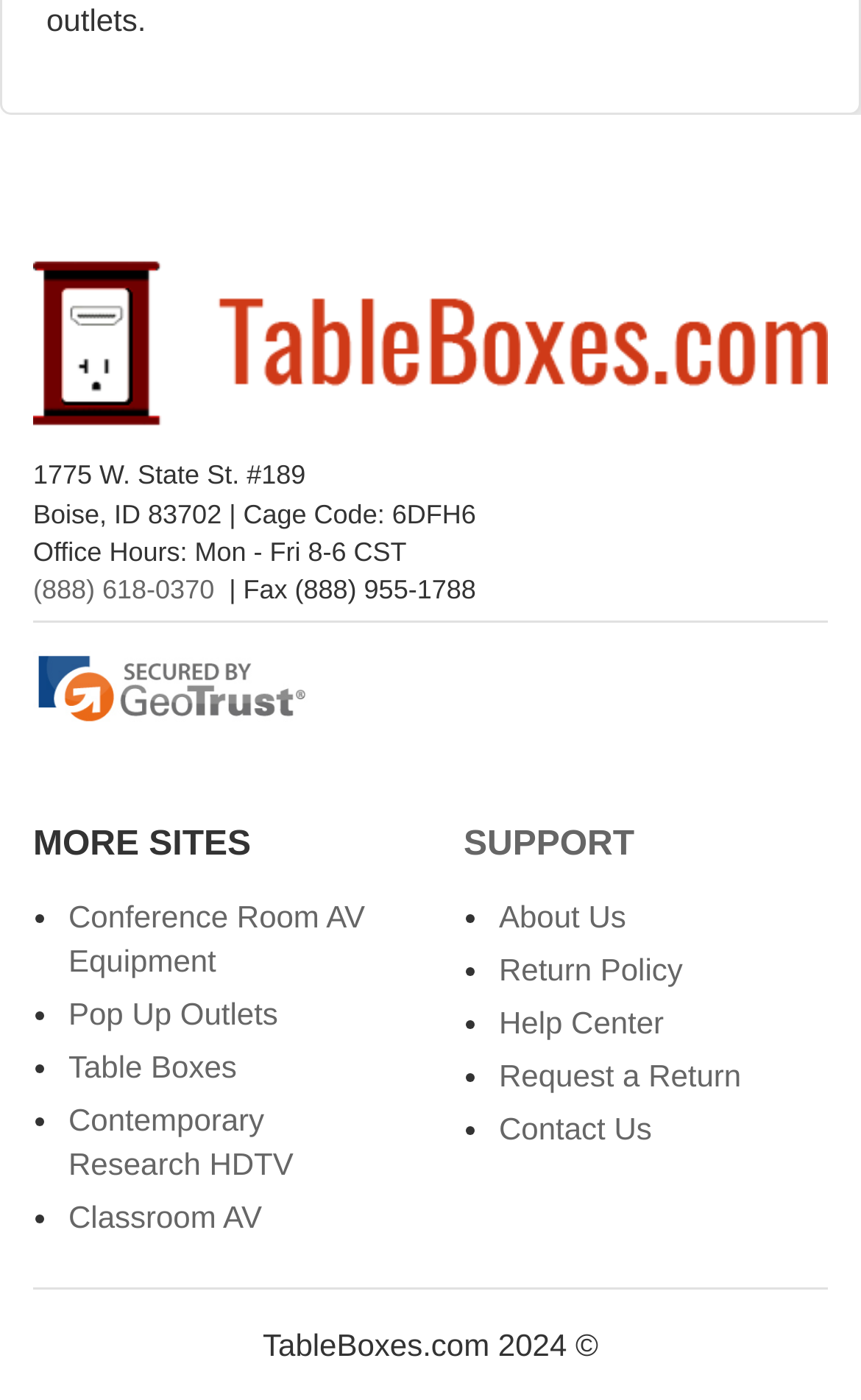What are the categories listed in the MORE SITES section?
Examine the image and provide an in-depth answer to the question.

I found the categories by looking at the list elements in the MORE SITES section, which are listed as links with bullet points.